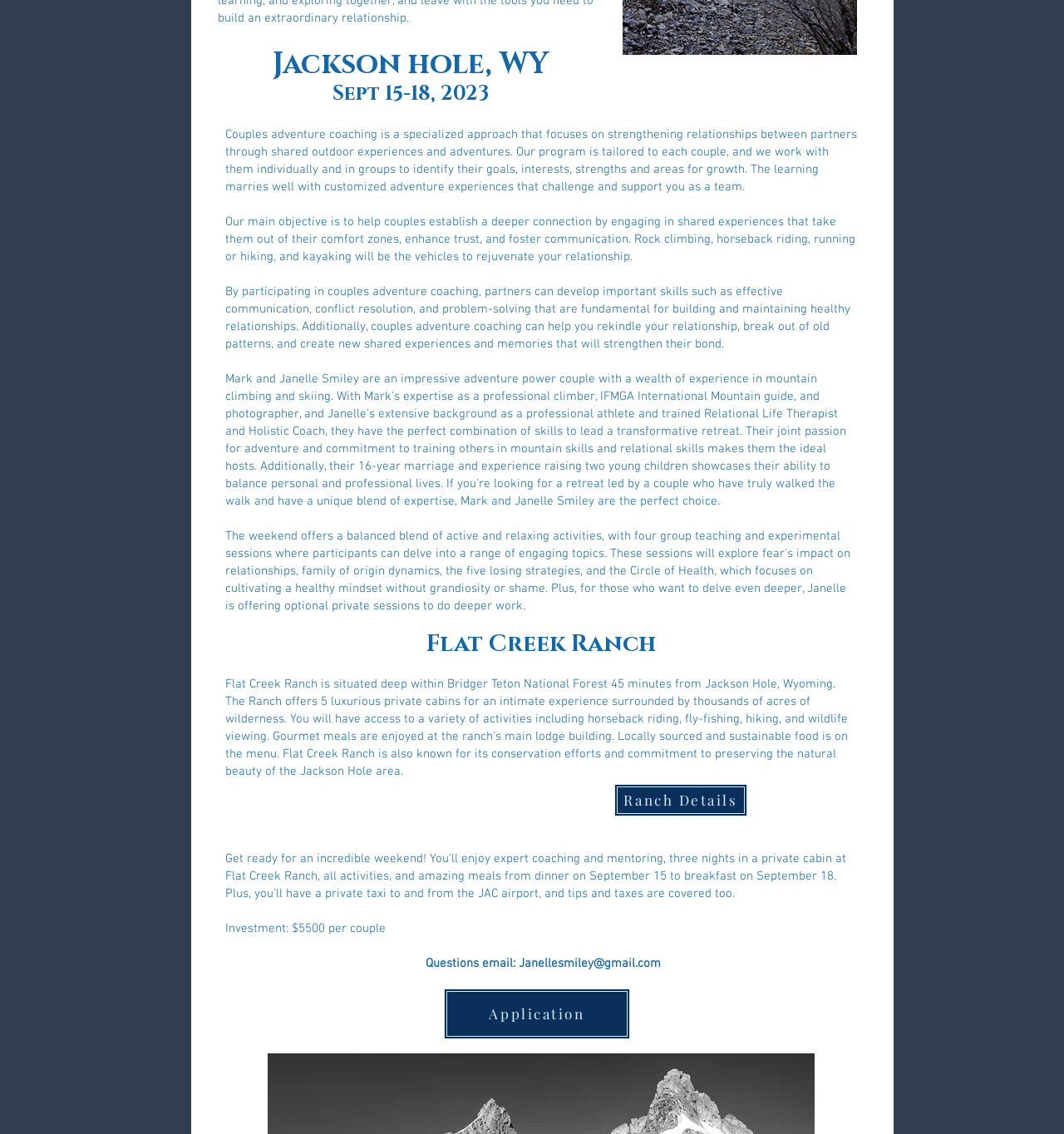Find the coordinates for the bounding box of the element with this description: "Janellesmiley@gmail.com".

[0.487, 0.843, 0.621, 0.856]